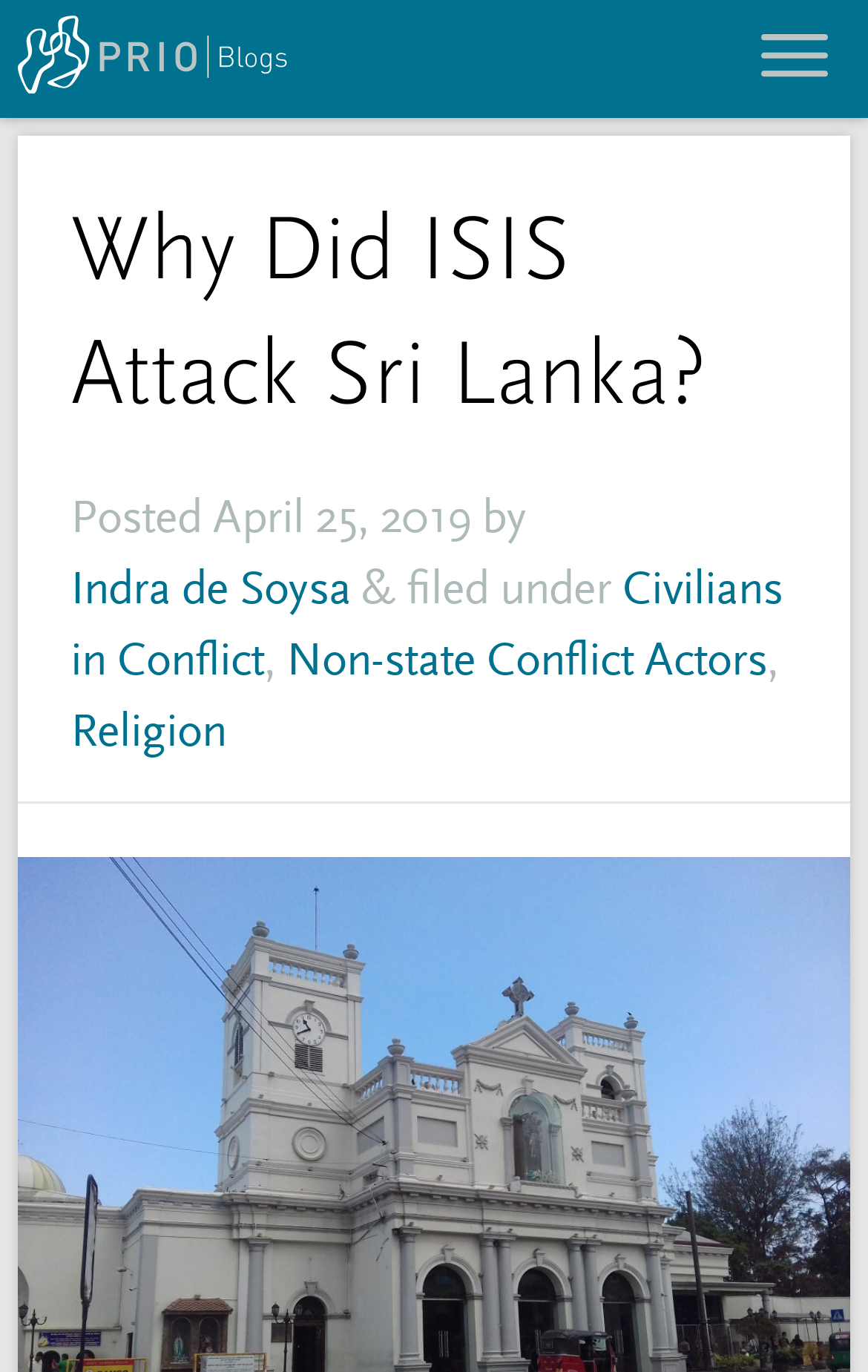Identify the bounding box coordinates for the UI element that matches this description: "Civilians in Conflict".

[0.082, 0.409, 0.902, 0.501]